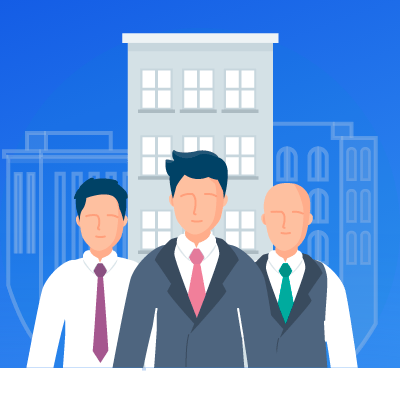What is the color of the tie worn by one of the men?
Kindly give a detailed and elaborate answer to the question.

I analyzed the description of the image and found that one of the men is wearing a shirt and a light blue tie, indicating that the color of the tie is light blue.